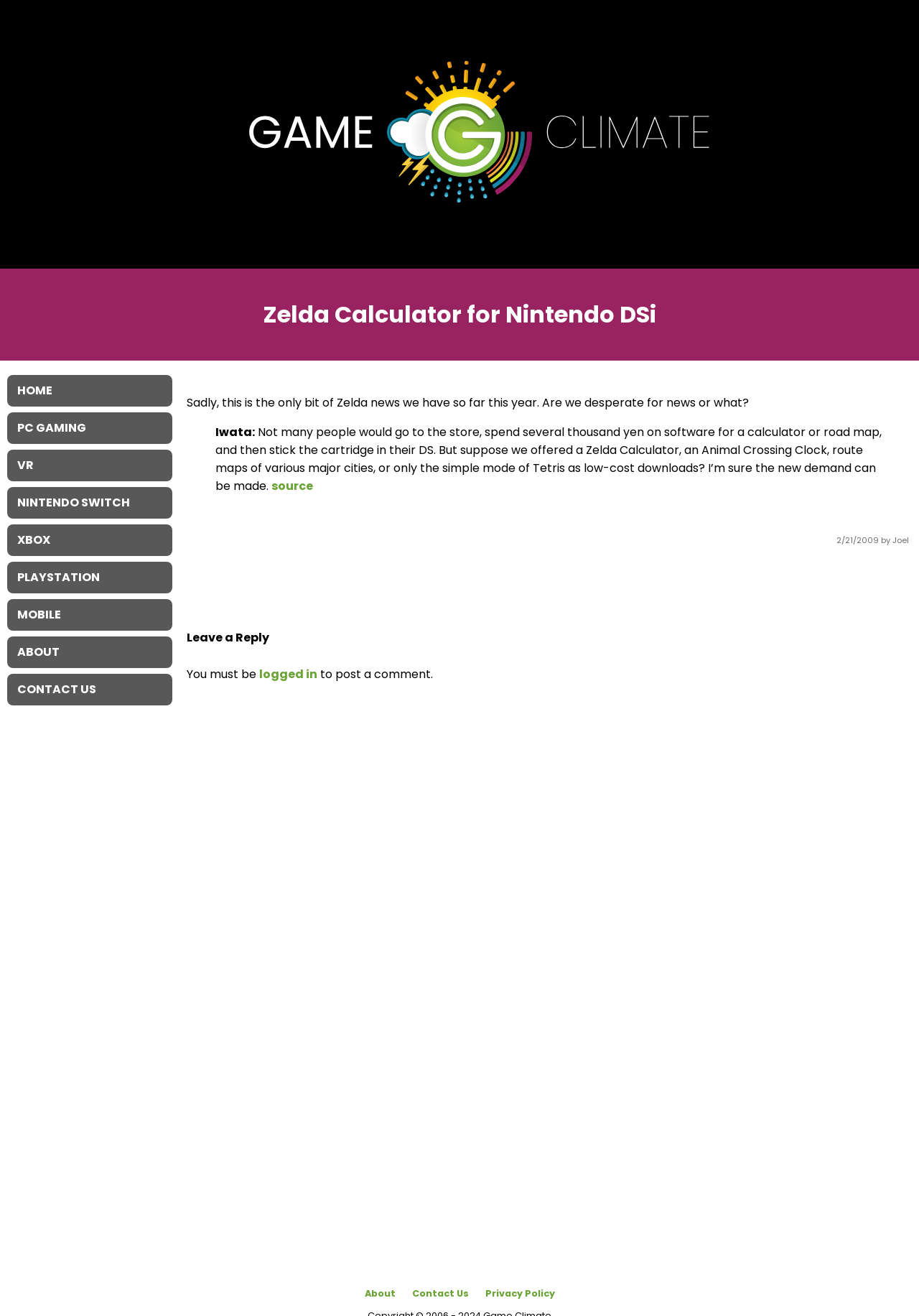Identify the bounding box coordinates for the UI element described as: "logged in".

[0.282, 0.506, 0.345, 0.518]